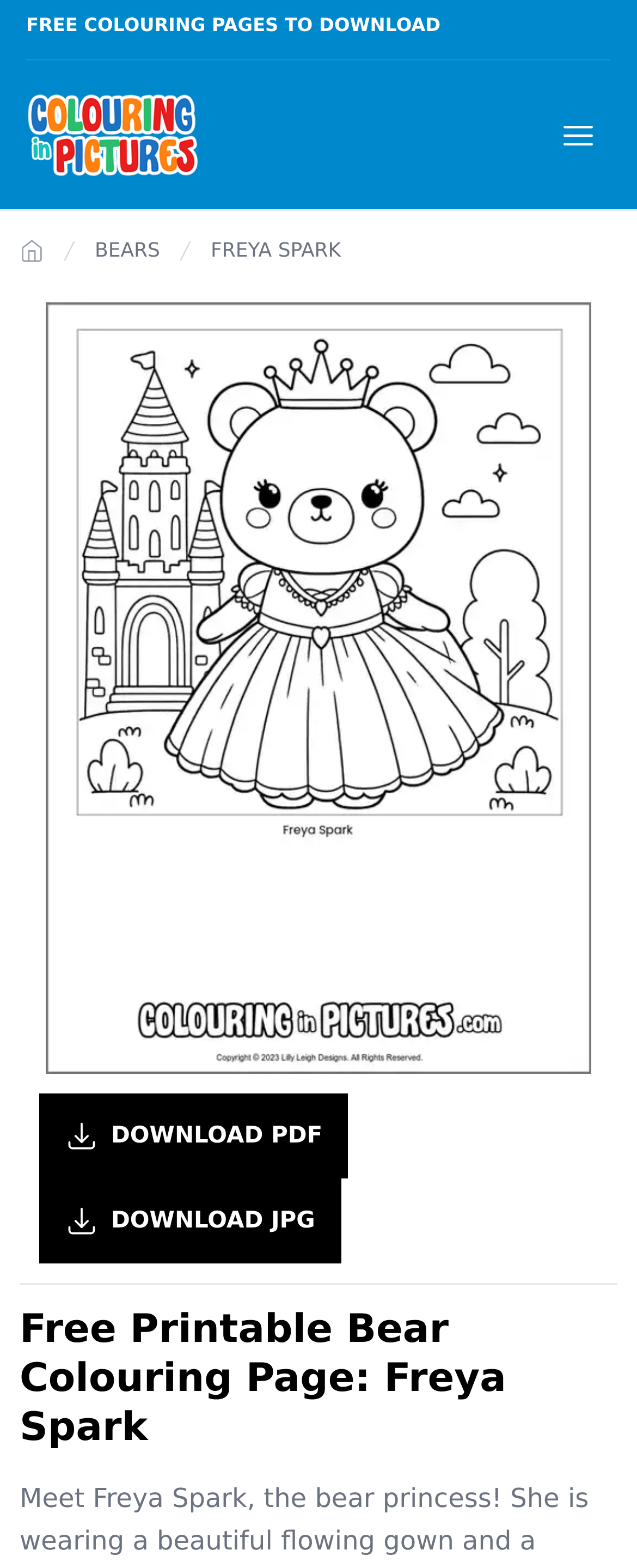What is the purpose of the 'Open main menu' button?
Provide a one-word or short-phrase answer based on the image.

To open the mobile menu